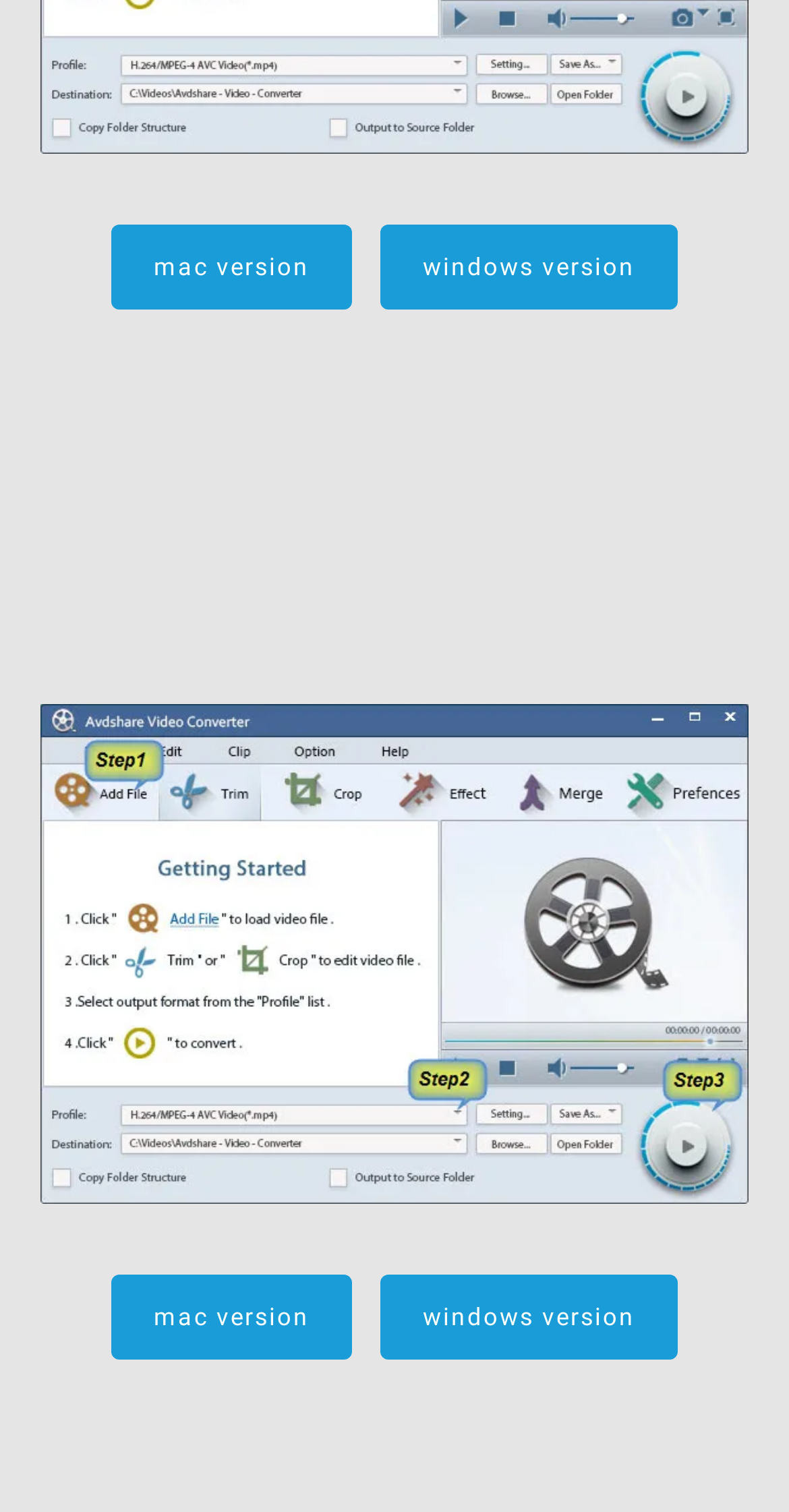Are there any guides or tutorials available for the software?
Please analyze the image and answer the question with as much detail as possible.

Yes, there is a guide or tutorial available for the software, which is indicated by the 'avdshare-video-converter-guide' link and its corresponding image on the webpage.